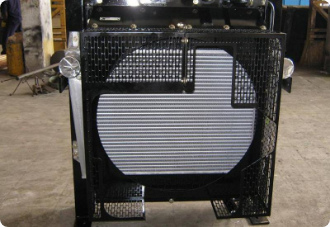What is the benefit of this radiator's design?
Provide a detailed answer to the question, using the image to inform your response.

The caption states that the assembly is built to provide excellent cooling efficiency and is maintenance-free, which means that one of the benefits of this radiator's design is that it does not require regular maintenance, making it a convenient option for users.